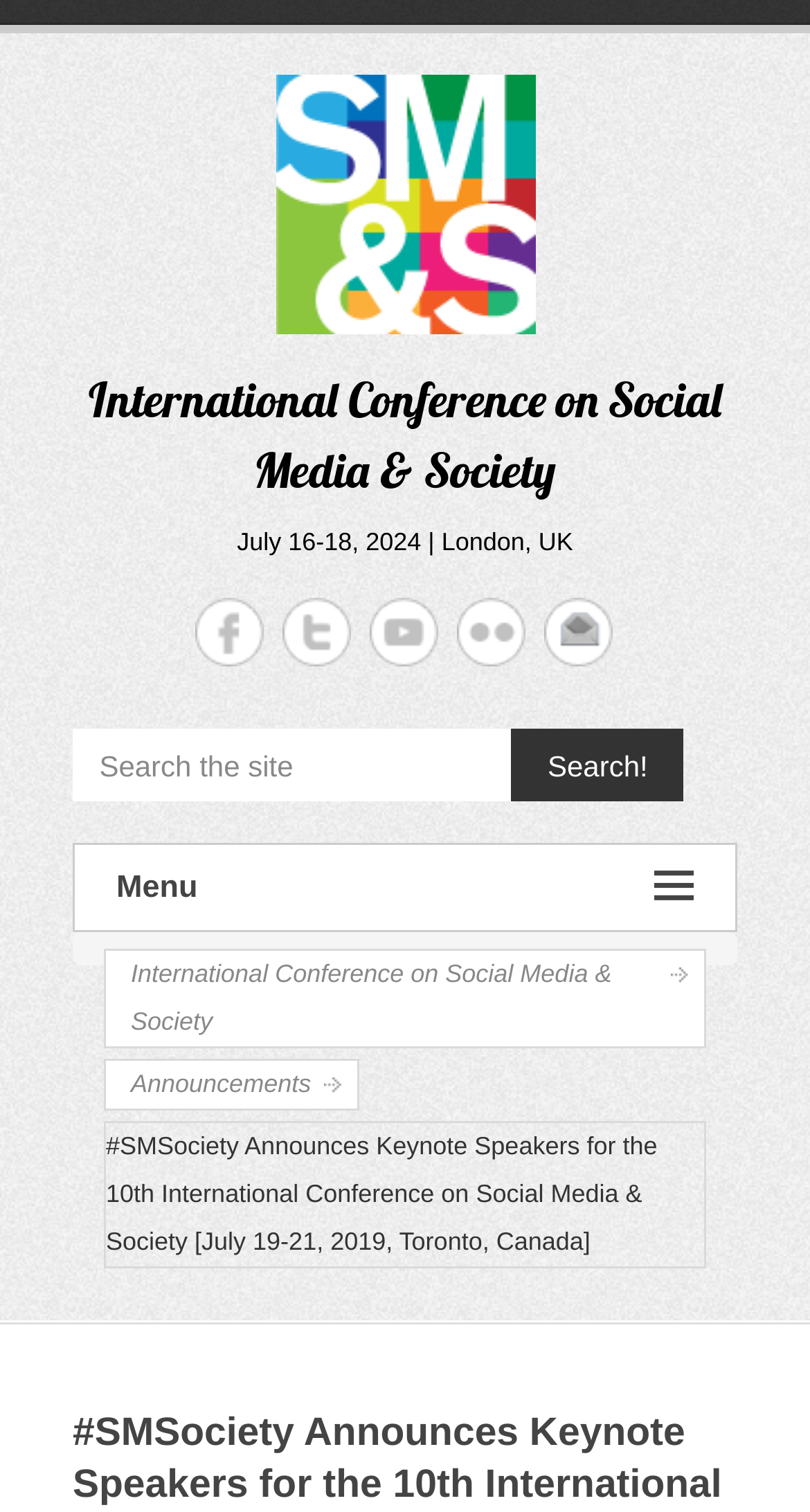What is the date of the 10th International Conference on Social Media & Society?
Could you answer the question in a detailed manner, providing as much information as possible?

I found the answer by looking at the StaticText element with the text '#SMSociety Announces Keynote Speakers for the 10th International Conference on Social Media & Society [July 19-21, 2019, Toronto, Canada]' which provides the date of the conference.